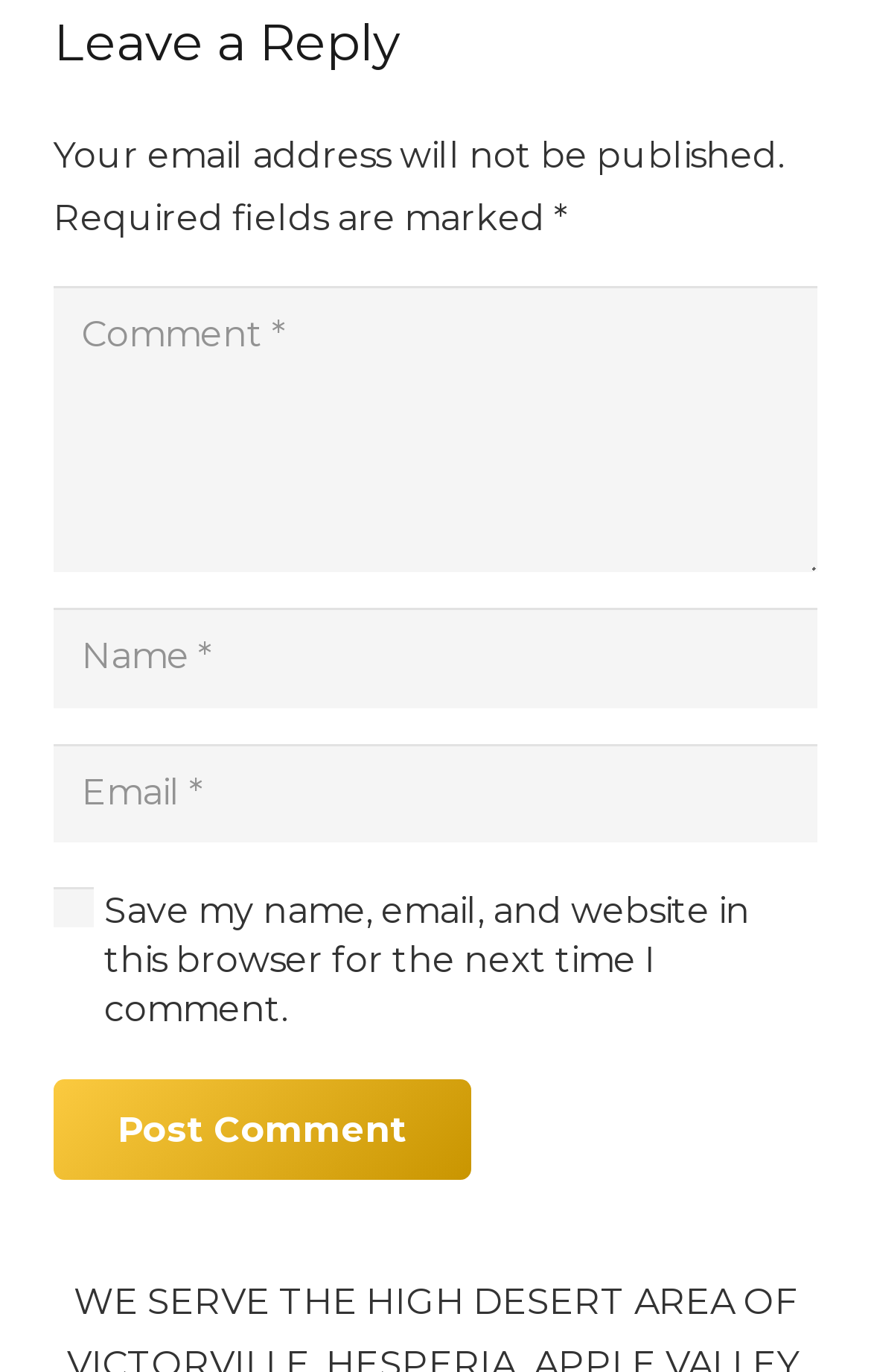What is the purpose of the button at the bottom?
With the help of the image, please provide a detailed response to the question.

The button at the bottom of the page is labeled 'Post Comment', which suggests that its purpose is to submit the user's comment after they have filled out the required fields.